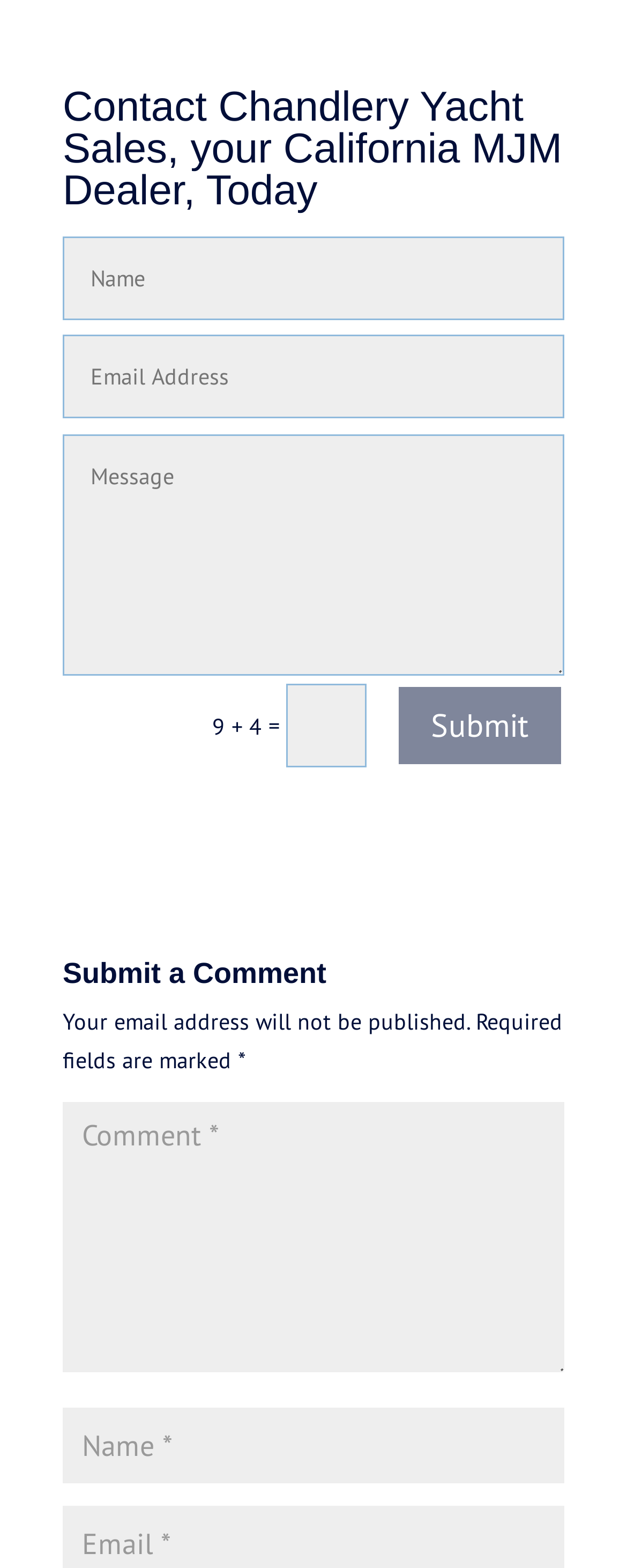Please answer the following question using a single word or phrase: What is the label of the first textbox?

No label